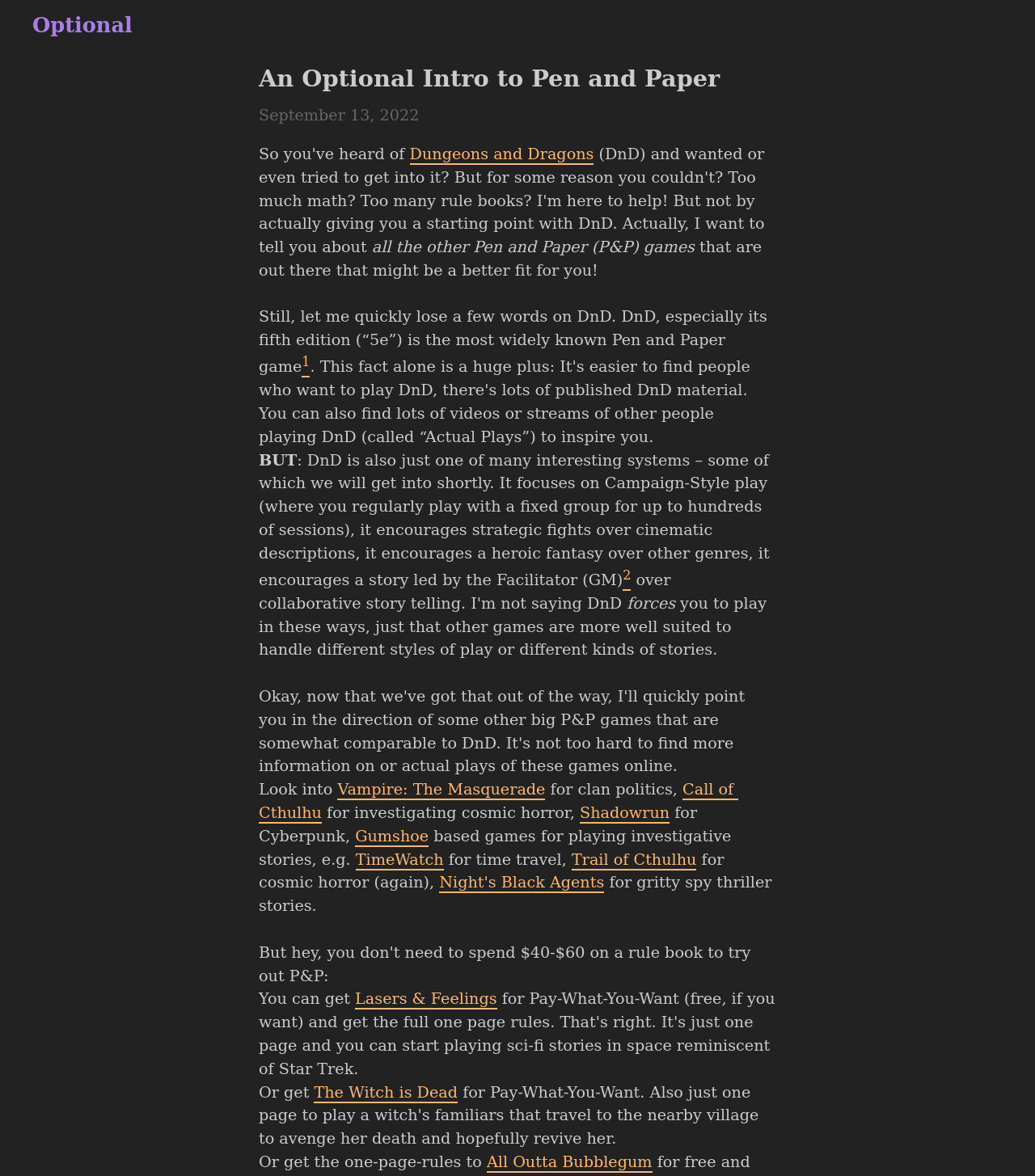Respond with a single word or phrase for the following question: 
What is the genre of story encouraged by DnD?

Heroic fantasy